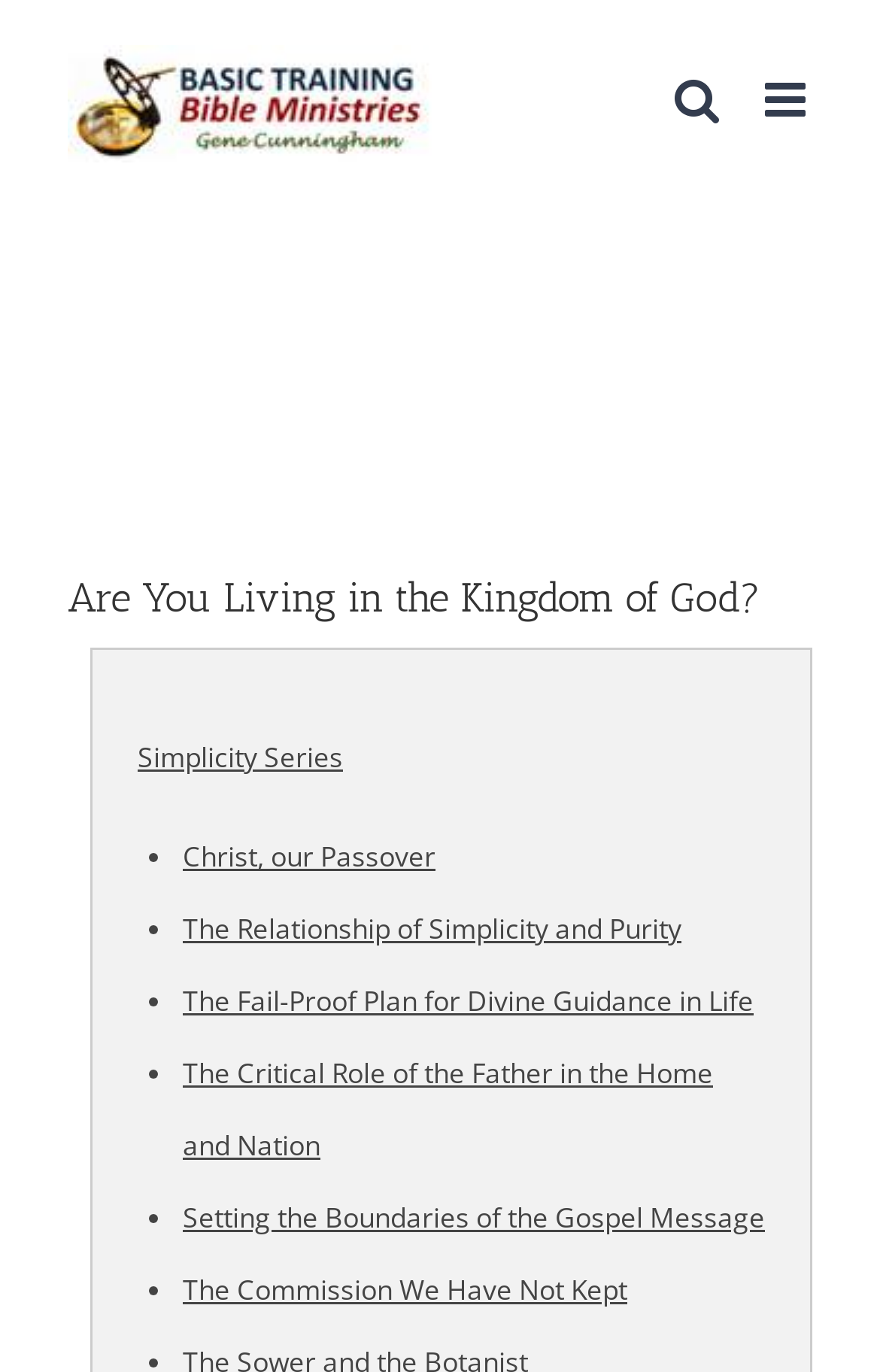Generate an in-depth caption that captures all aspects of the webpage.

The webpage is about the topic "Are You Living in the Kingdom of God?" from Basic Training Bible Ministries. At the top left corner, there is a logo of Basic Training Bible Ministries, which is a clickable link. On the top right corner, there are two links: "Toggle mobile menu" and "Toggle mobile search". 

Below the top section, there is a page title bar that spans the entire width of the page. Within this bar, the main title "Are You Living in the Kingdom of God?" is prominently displayed. To the right of the title, there are several links to related articles or sermons, including "Simplicity Series", "Christ, our Passover", "The Relationship of Simplicity and Purity", "The Fail-Proof Plan for Divine Guidance in Life", "The Critical Role of the Father in the Home and Nation", "Setting the Boundaries of the Gospel Message", and "The Commission We Have Not Kept". These links are organized in a list format, with bullet points separating each item.